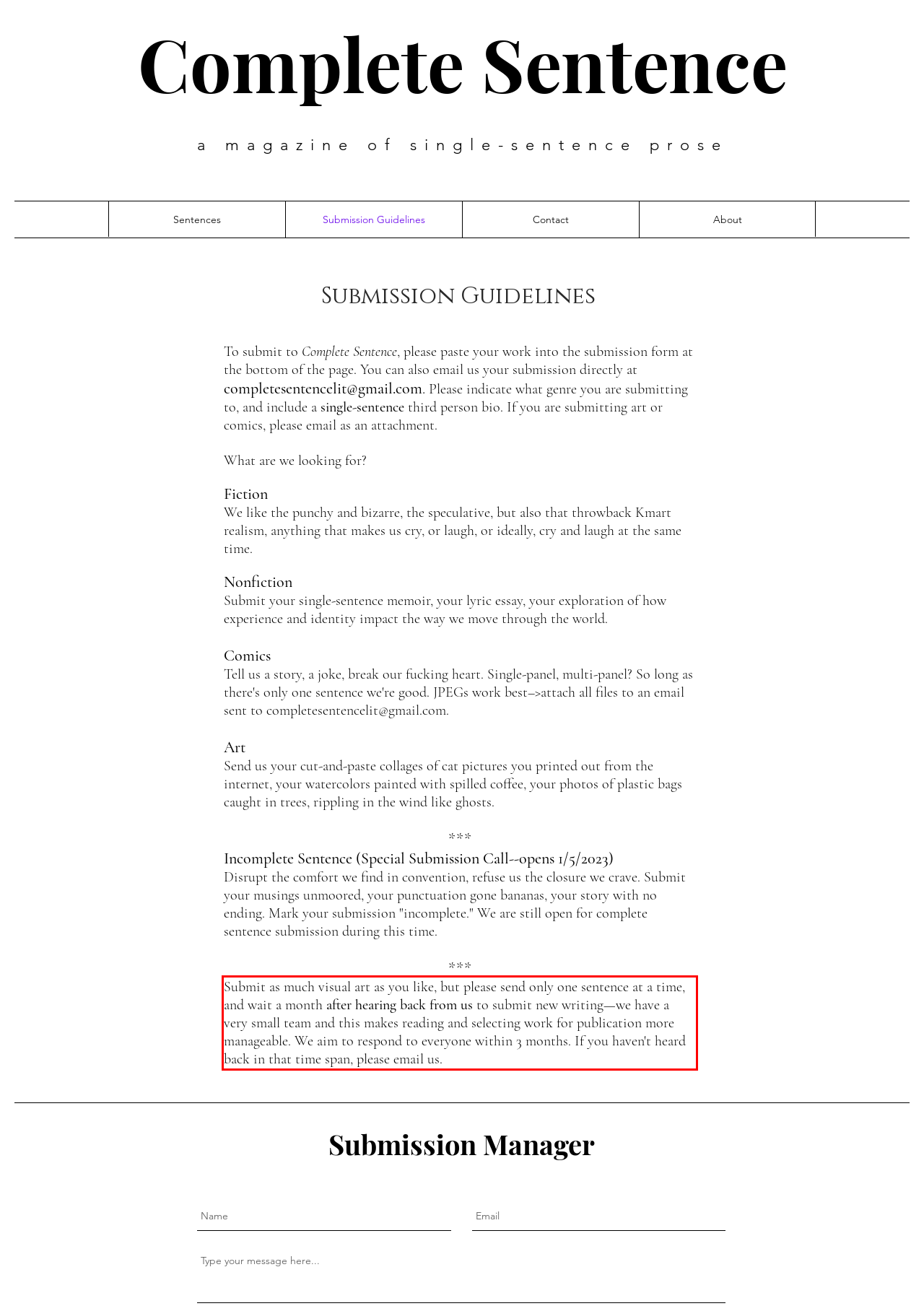You are provided with a screenshot of a webpage that includes a UI element enclosed in a red rectangle. Extract the text content inside this red rectangle.

Submit as much visual art as you like, but please send only one sentence at a time, and wait a month after hearing back from us to submit new writing—we have a very small team and this makes reading and selecting work for publication more manageable. We aim to respond to everyone within 3 months. If you haven't heard back in that time span, please email us.